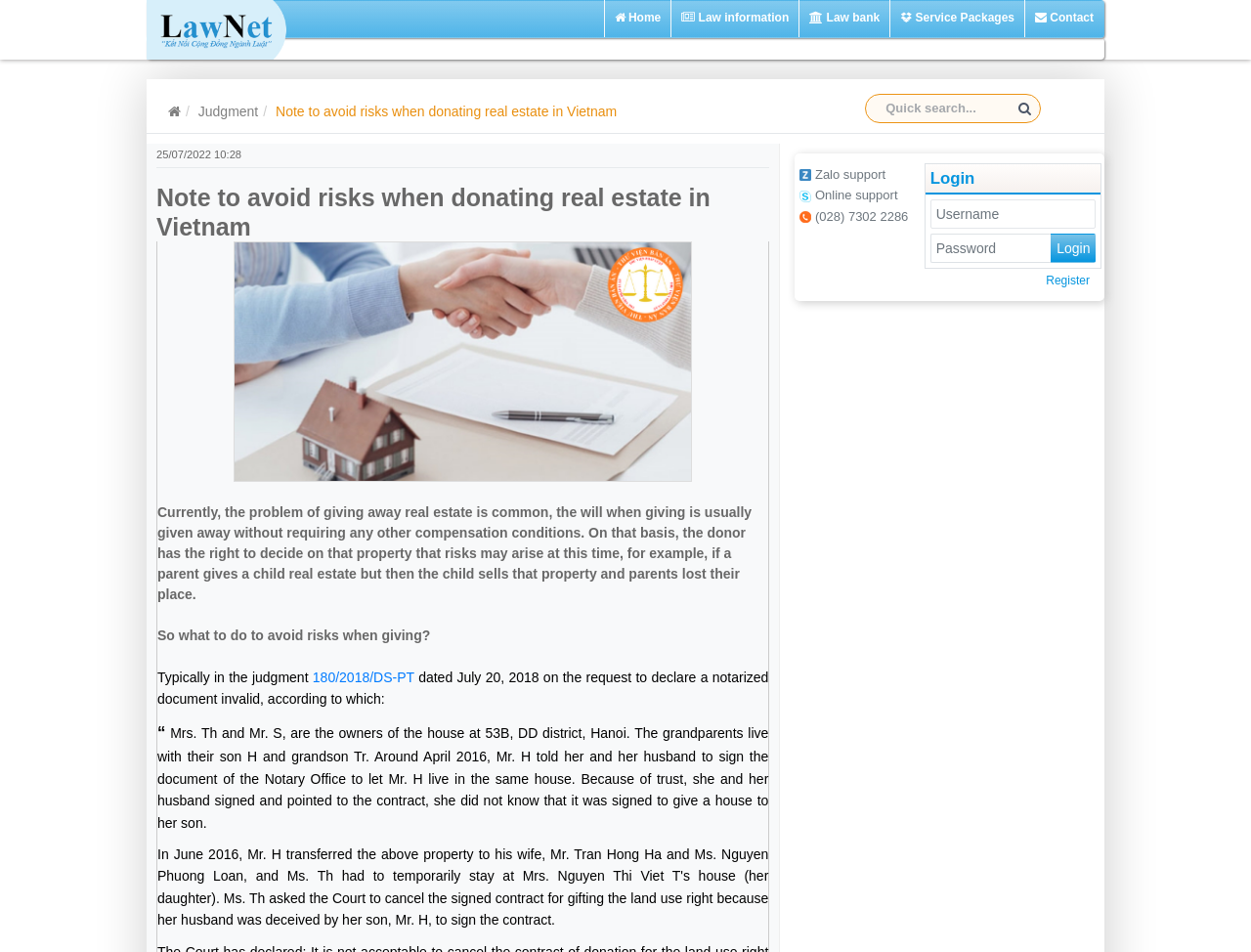Locate the coordinates of the bounding box for the clickable region that fulfills this instruction: "Search for judgments".

[0.692, 0.099, 0.832, 0.129]